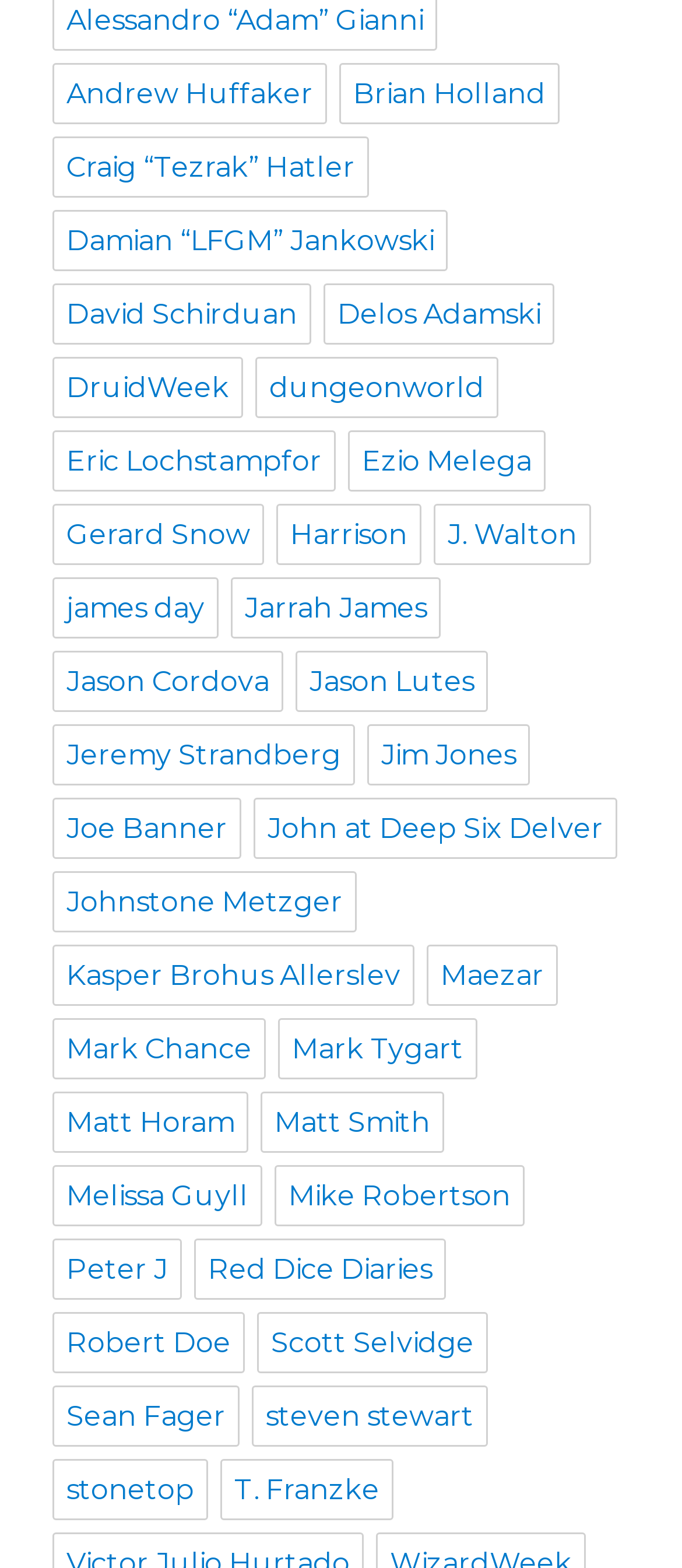Specify the bounding box coordinates of the region I need to click to perform the following instruction: "Click on 'Our History & Values'". The coordinates must be four float numbers in the range of 0 to 1, i.e., [left, top, right, bottom].

None